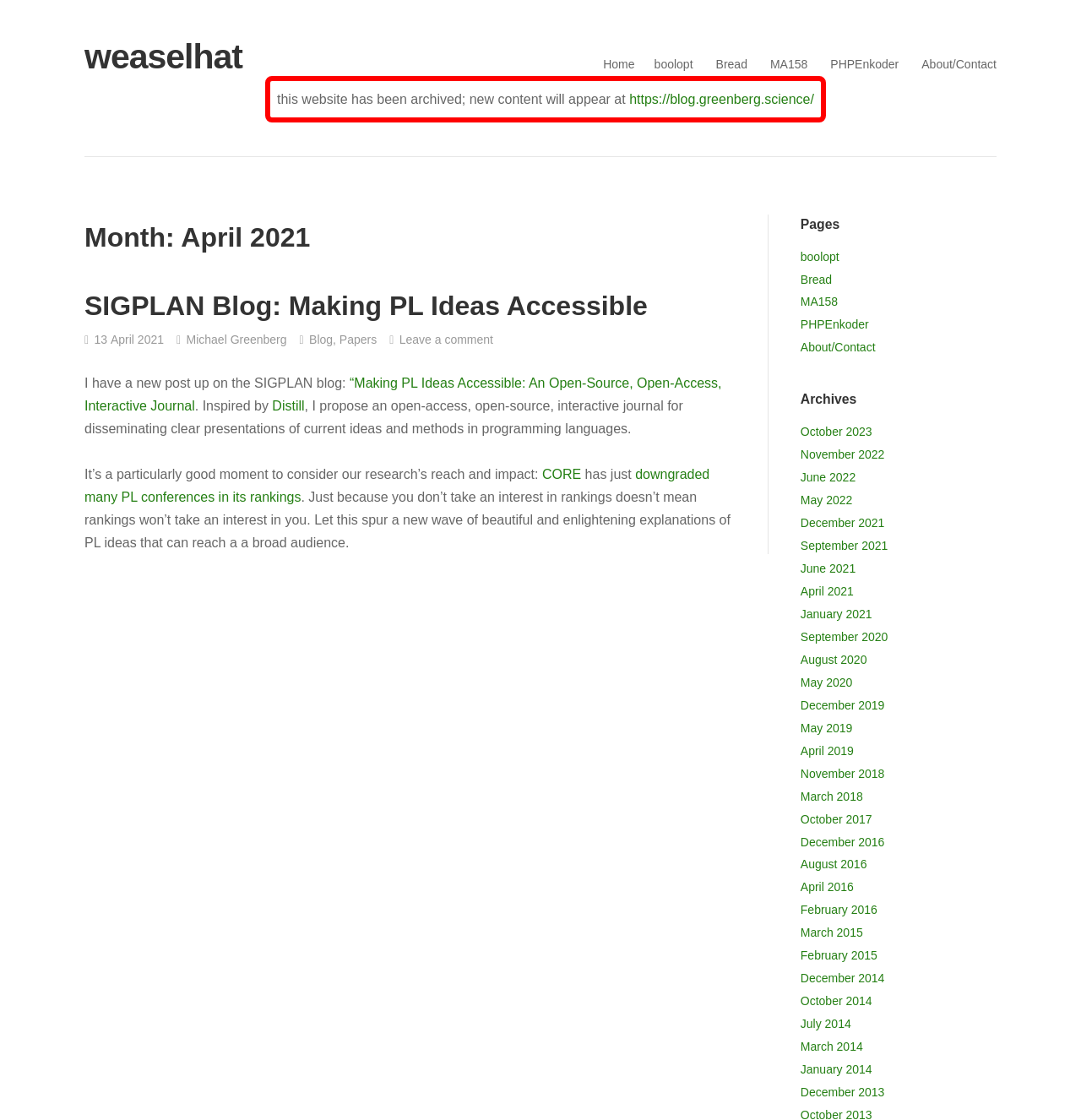Specify the bounding box coordinates of the element's area that should be clicked to execute the given instruction: "click the 'weaselhat' link". The coordinates should be four float numbers between 0 and 1, i.e., [left, top, right, bottom].

[0.078, 0.031, 0.224, 0.071]